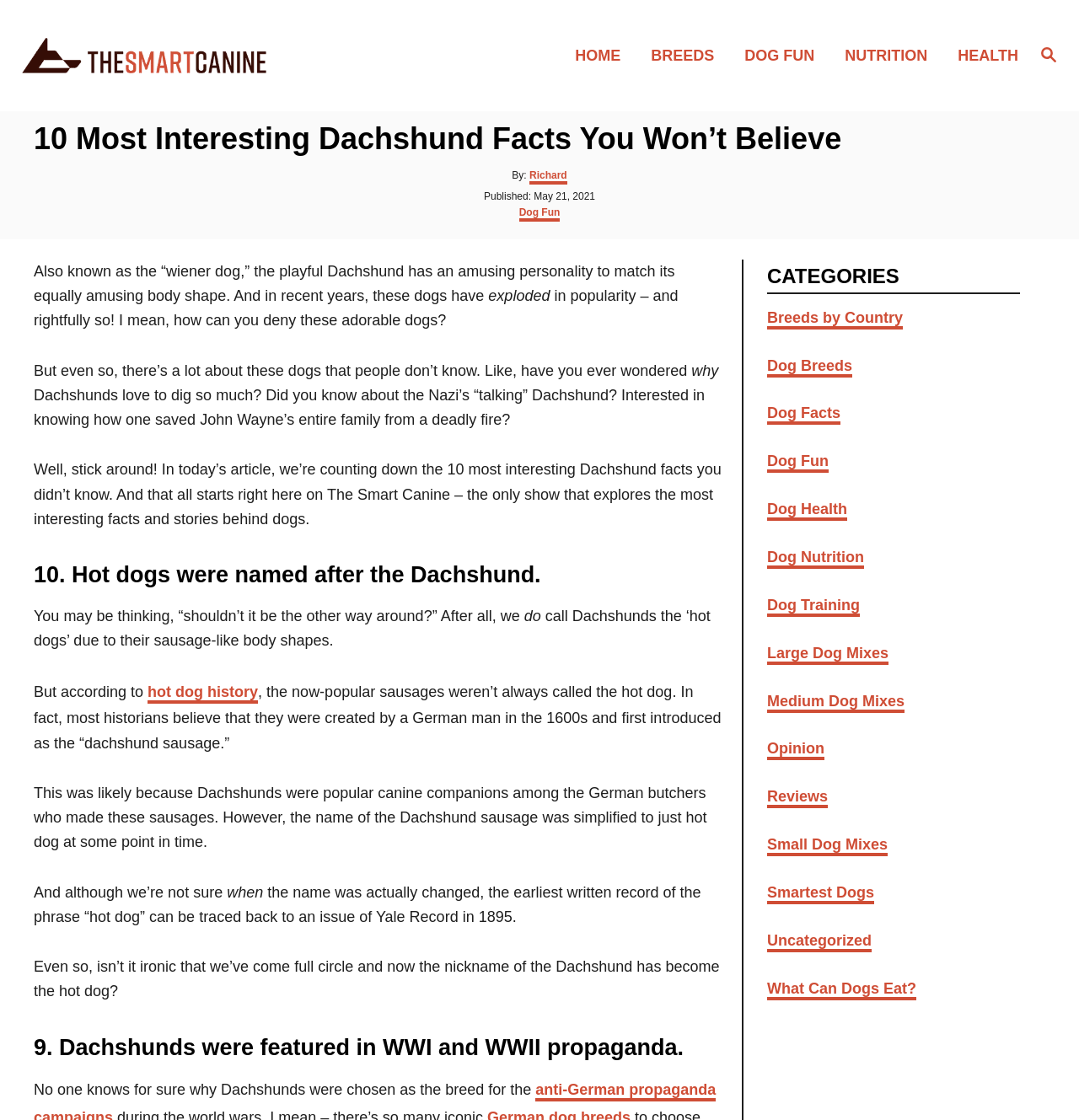Provide the bounding box coordinates of the HTML element described by the text: "Breeds by Country".

[0.711, 0.276, 0.837, 0.294]